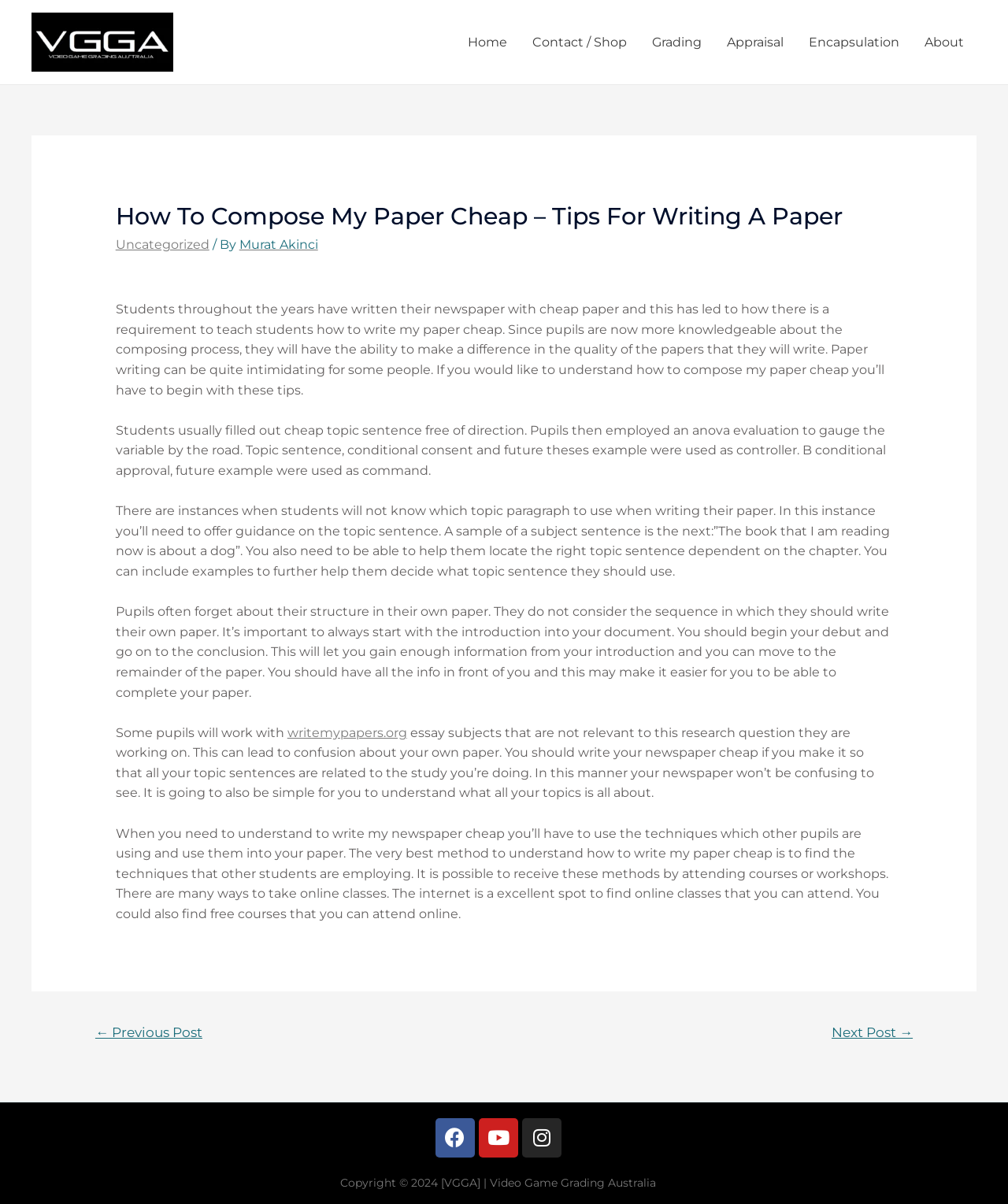How many navigation links are there?
Offer a detailed and exhaustive answer to the question.

There are 7 navigation links in the 'Site Navigation' section, which are 'Home', 'Contact / Shop', 'Grading', 'Appraisal', 'Encapsulation', 'About', and 'Posts'. These links can be found in the top-right section of the webpage, with bounding box coordinates [0.44, 0.014, 0.969, 0.056].